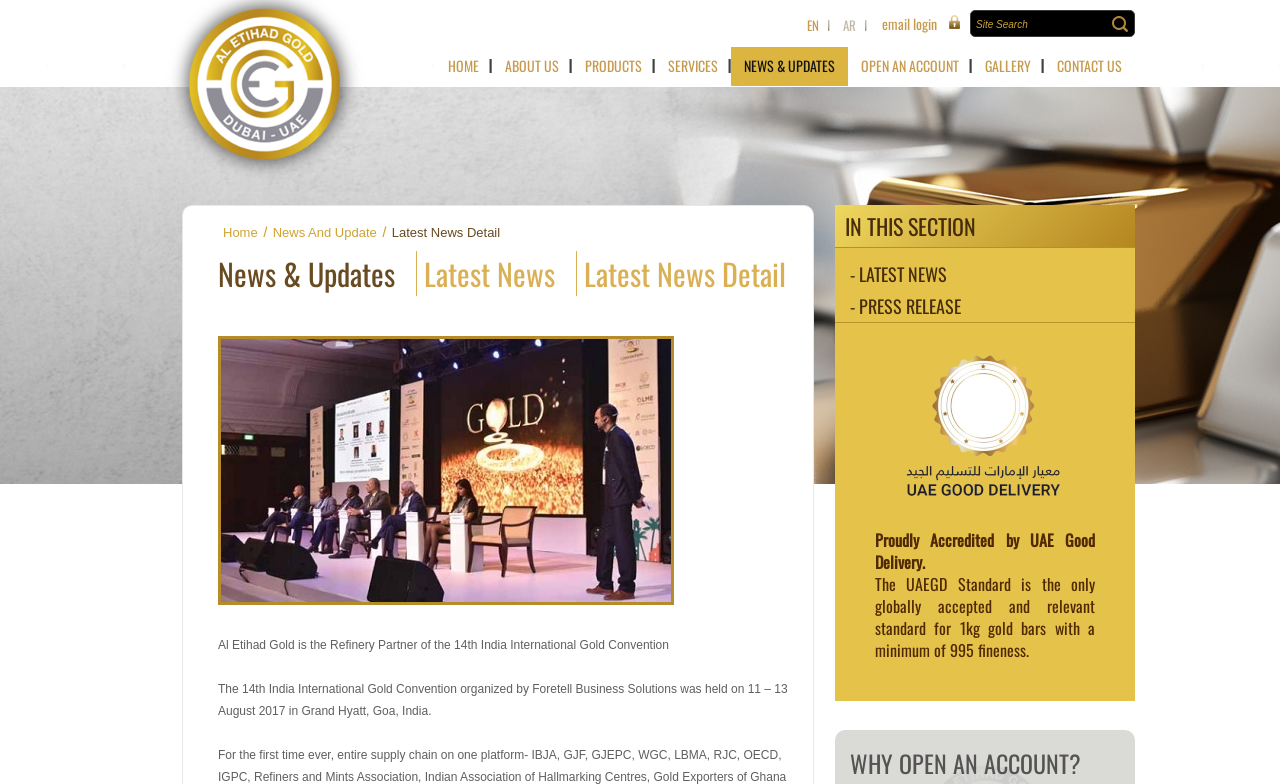Kindly determine the bounding box coordinates for the clickable area to achieve the given instruction: "view news and updates".

[0.571, 0.06, 0.662, 0.11]